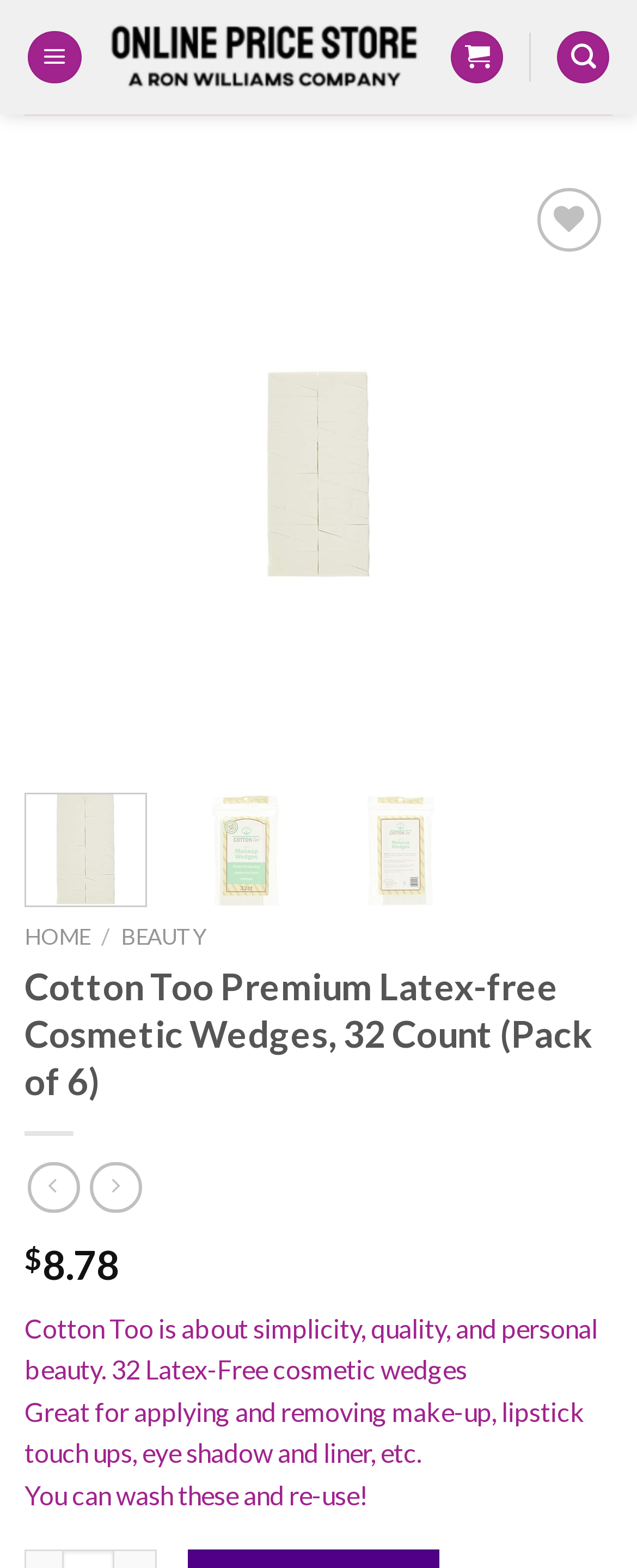Please determine the bounding box coordinates of the element to click on in order to accomplish the following task: "Click on the 'Business' link". Ensure the coordinates are four float numbers ranging from 0 to 1, i.e., [left, top, right, bottom].

None